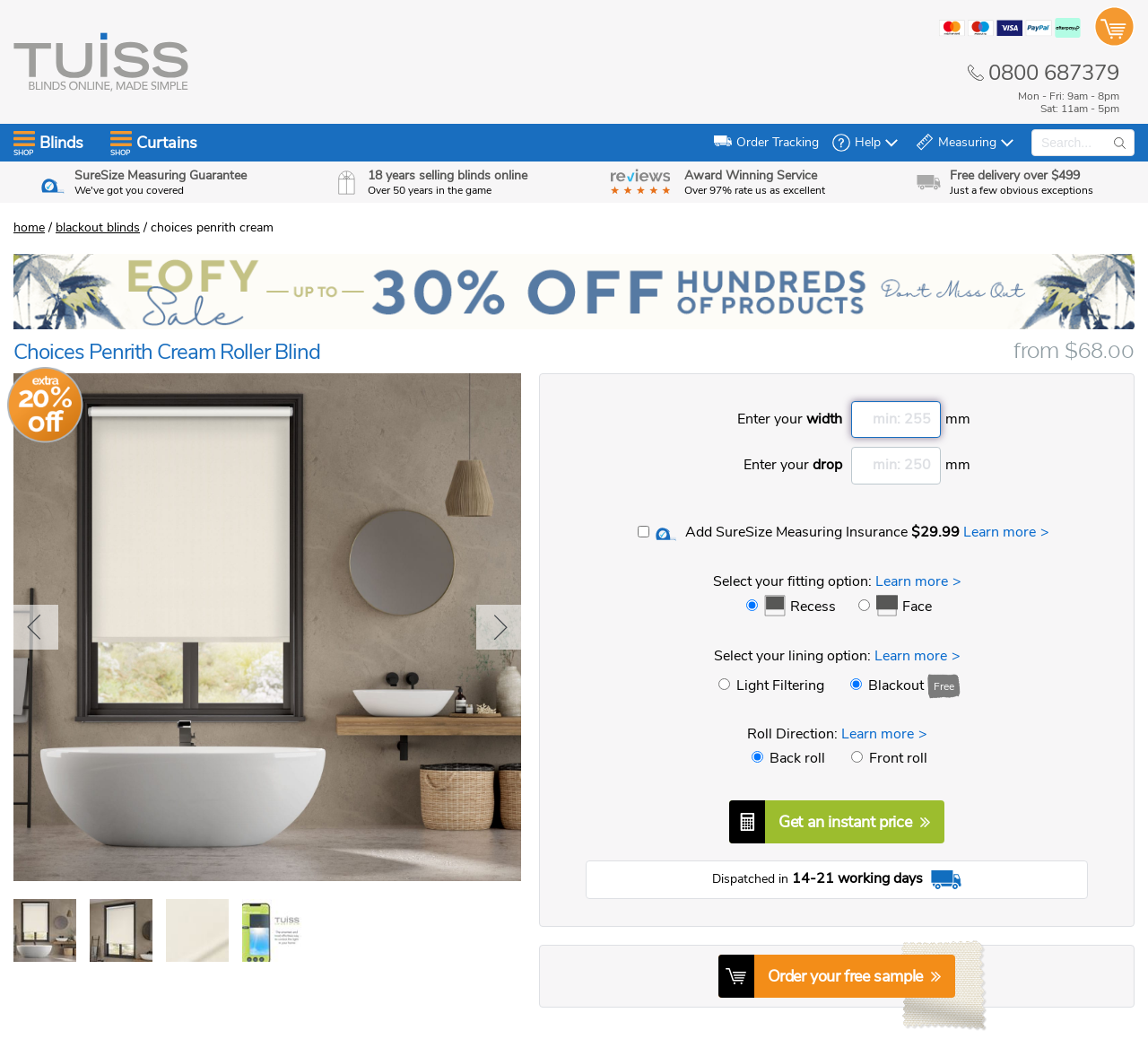Please find the bounding box coordinates in the format (top-left x, top-left y, bottom-right x, bottom-right y) for the given element description. Ensure the coordinates are floating point numbers between 0 and 1. Description: BiFold Blinds

[0.2, 0.35, 0.4, 0.386]